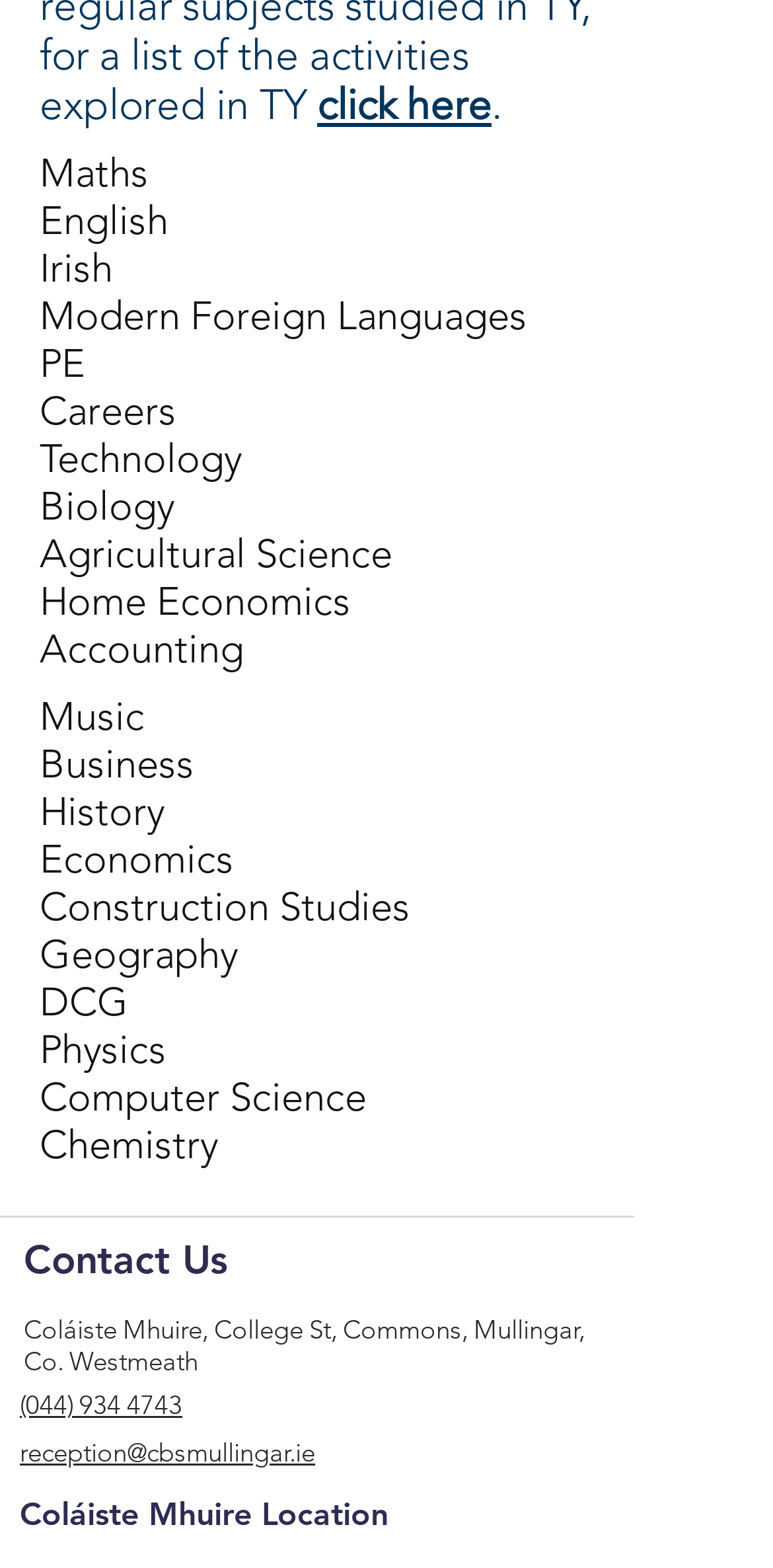Identify the bounding box of the HTML element described here: ".". Provide the coordinates as four float numbers between 0 and 1: [left, top, right, bottom].

[0.636, 0.051, 0.649, 0.082]